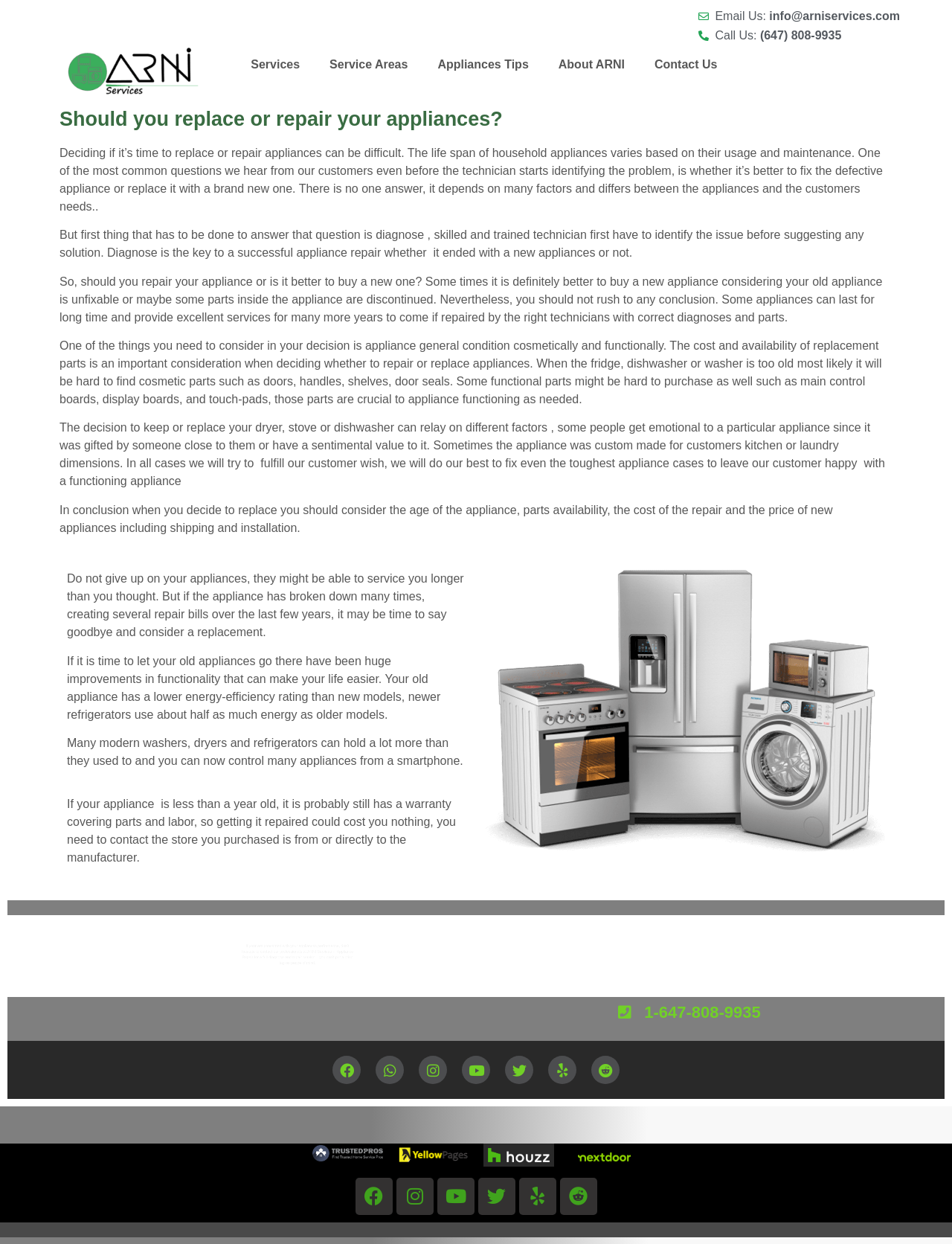What factors should be considered when deciding to repair or replace an appliance?
Relying on the image, give a concise answer in one word or a brief phrase.

Age, parts availability, cost of repair, and price of new appliances